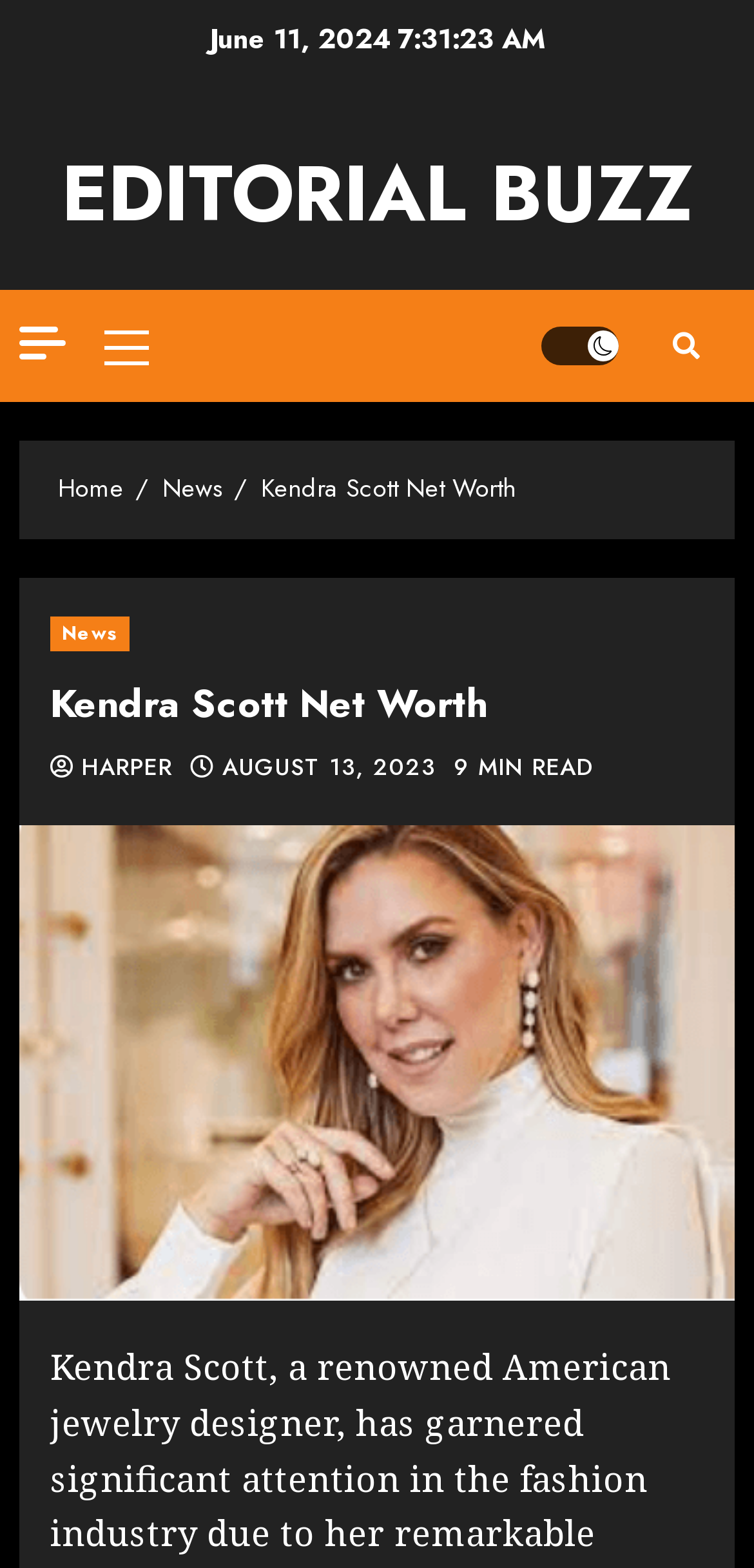Summarize the webpage with intricate details.

The webpage is about Kendra Scott's net worth, with a focus on her strategic approach and impeccable craftsmanship. At the top of the page, there is a date "June 11, 2024" and a link to "EDITORIAL BUZZ" that spans almost the entire width of the page. Below this, there are several links and buttons, including a primary menu, a light/dark button, and a search icon. 

On the left side of the page, there is a navigation menu with breadcrumbs, featuring links to "Home", "News", and "Kendra Scott Net Worth". The main content of the page is headed by a large header that reads "Kendra Scott Net Worth", with links to "News" and "HARPER" above it. Below the header, there is a subheading with the date "AUGUST 13, 2023" and a note indicating that the article is a "9 MIN READ". 

The main content of the page is accompanied by a large image related to Kendra Scott's net worth, which takes up most of the page's width. Overall, the page has a clean layout with a focus on the main topic of Kendra Scott's net worth.